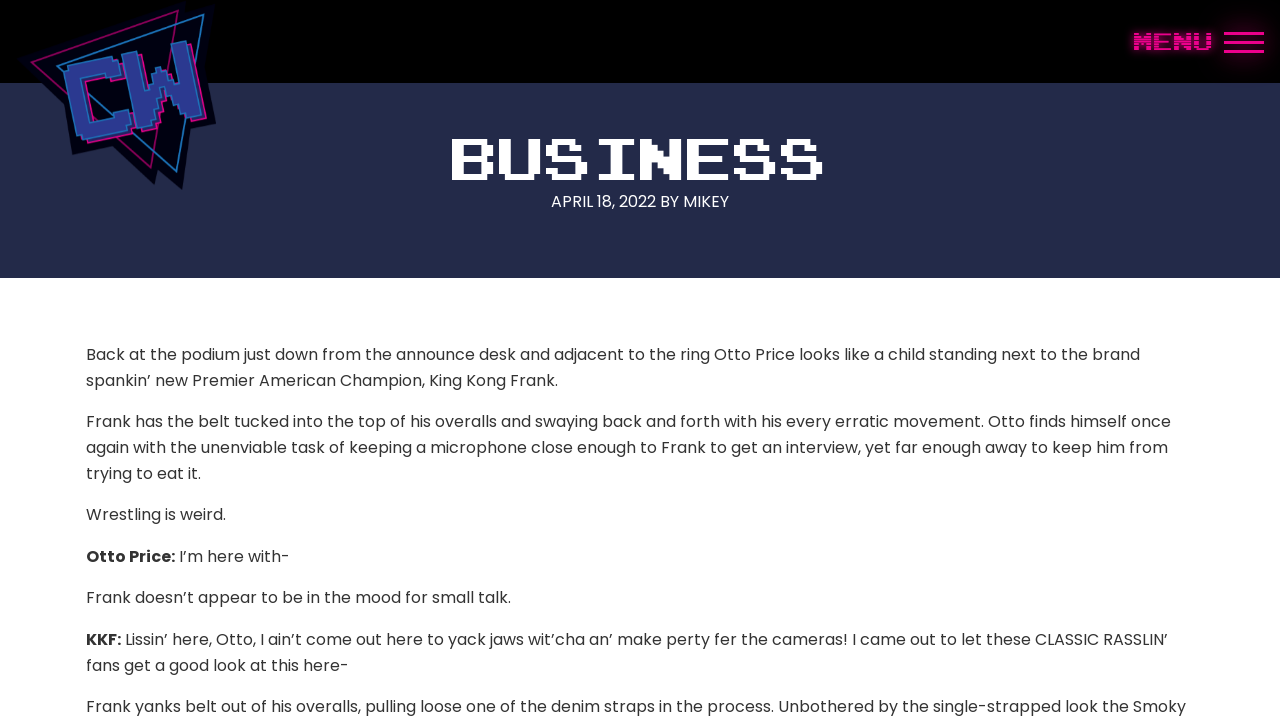For the given element description mikey, determine the bounding box coordinates of the UI element. The coordinates should follow the format (top-left x, top-left y, bottom-right x, bottom-right y) and be within the range of 0 to 1.

[0.534, 0.264, 0.57, 0.296]